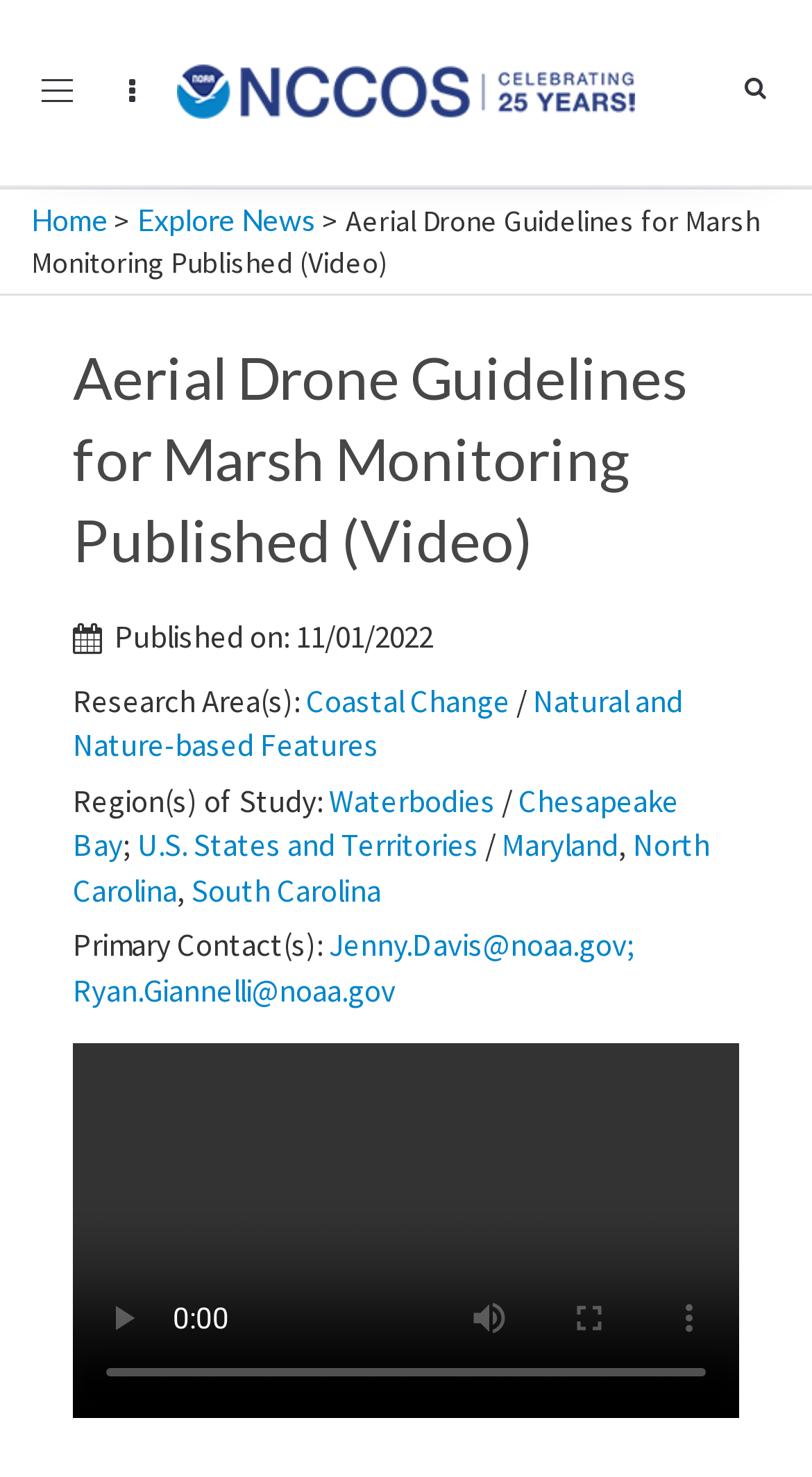How many regions of study are mentioned?
Use the information from the image to give a detailed answer to the question.

I counted the number of regions of study mentioned in the webpage. They are Waterbodies, Chesapeake Bay, Maryland, and North Carolina, which makes a total of 4 regions.